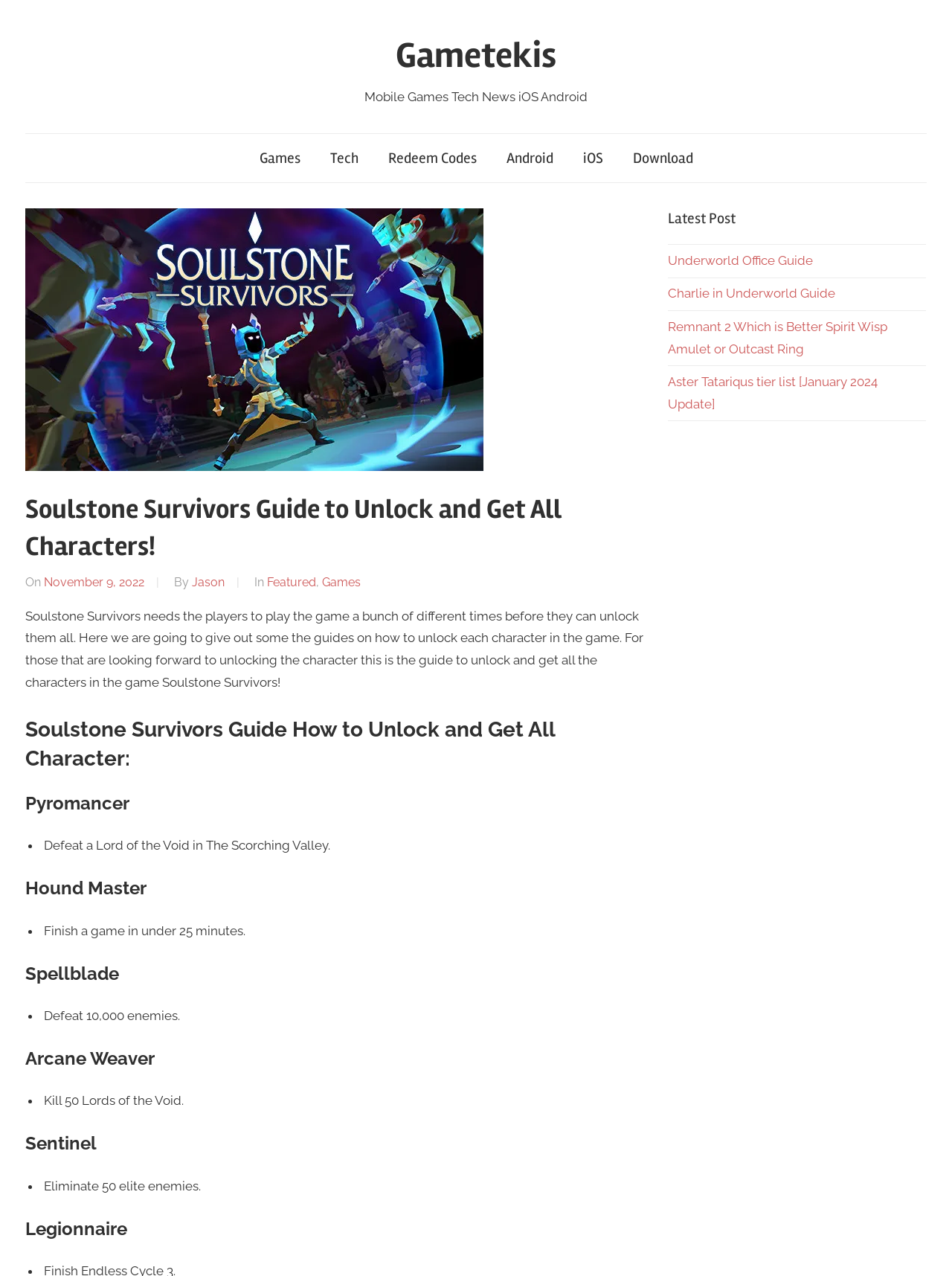Please identify the bounding box coordinates of the element I need to click to follow this instruction: "View the guide on how to unlock and get all characters in Soulstone Survivors".

[0.027, 0.477, 0.676, 0.541]